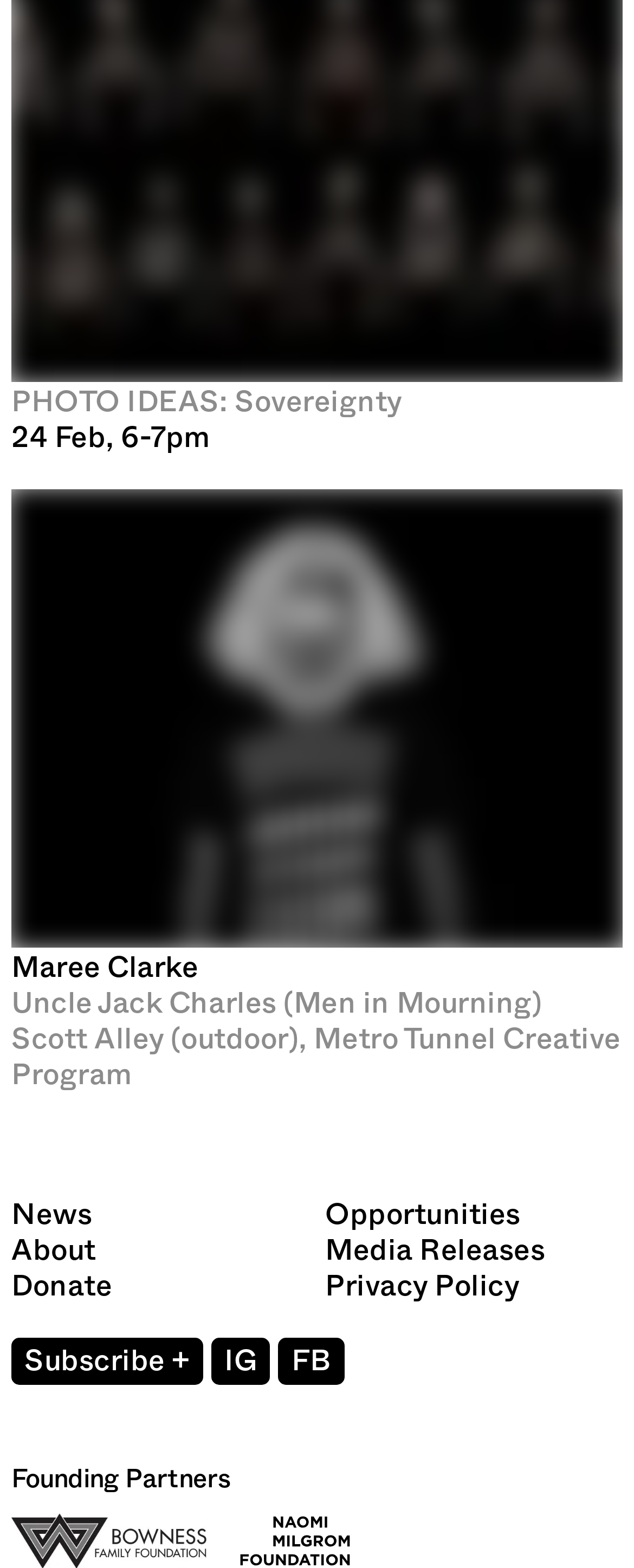Who is the artist of the image?
Please provide a comprehensive answer based on the information in the image.

The artist of the image can be determined by looking at the link 'Image: Maree Clarke, [Uncle Jack Charles (Men in Mourning)], from the [Ritual and Ceremony] series, 2012.' which mentions the artist's name Maree Clarke.